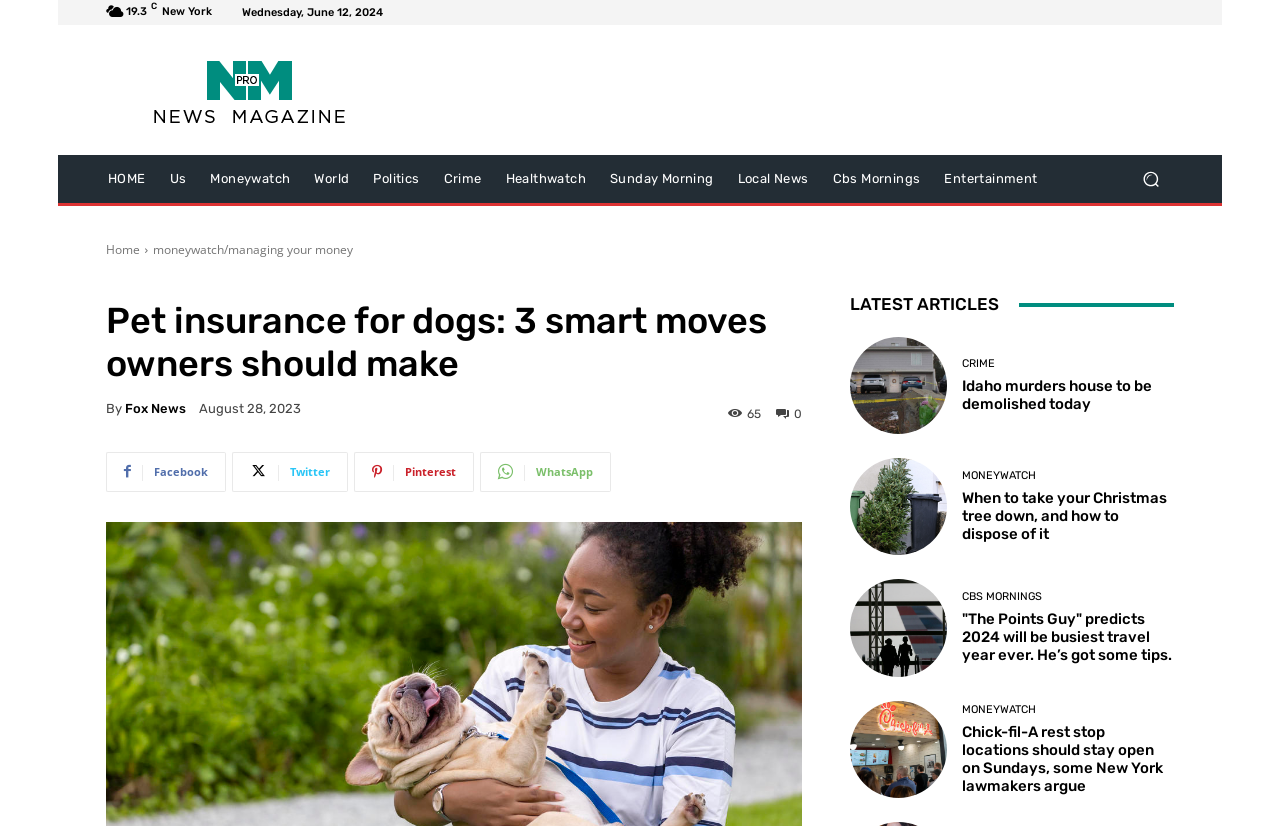How many articles are listed under 'LATEST ARTICLES'?
With the help of the image, please provide a detailed response to the question.

I counted the number of links under the heading 'LATEST ARTICLES' and found four articles listed.